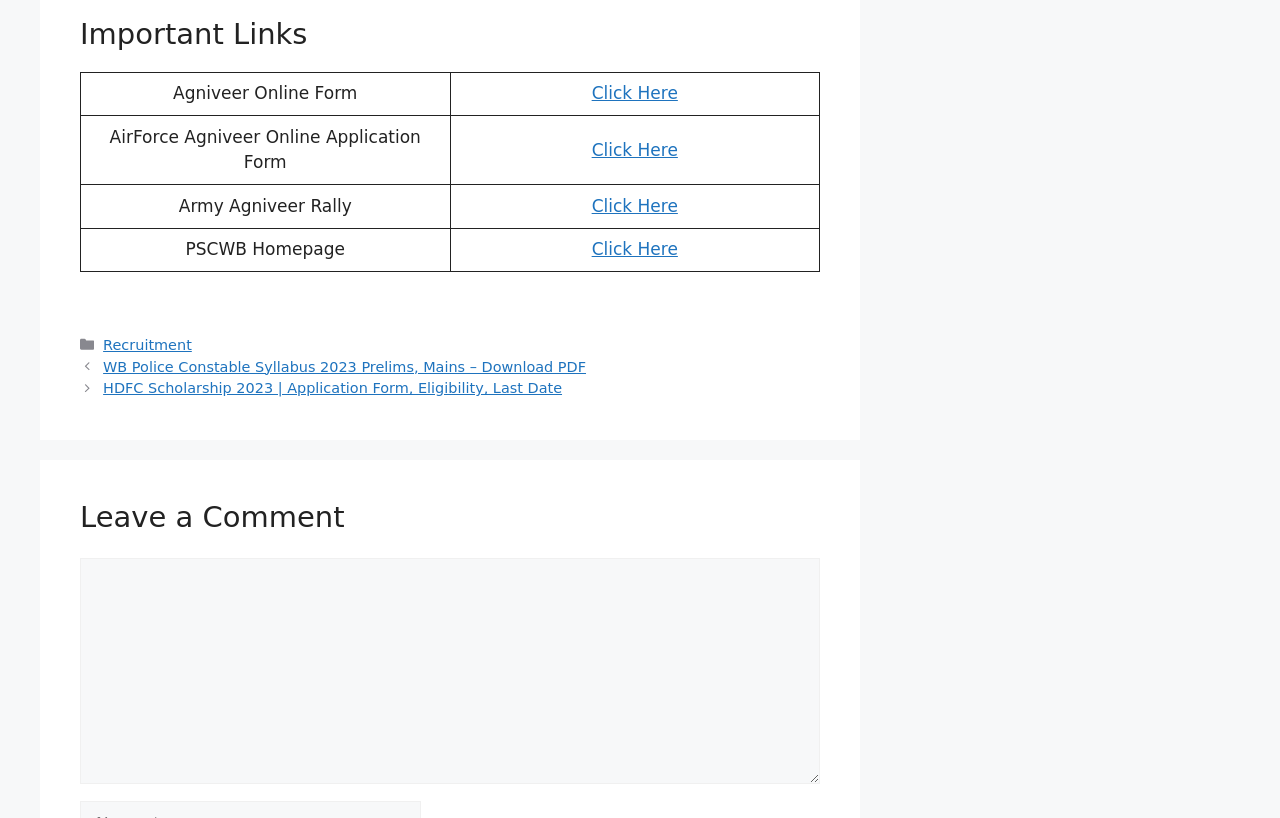How many posts are listed in the navigation section?
Can you offer a detailed and complete answer to this question?

I looked at the navigation section and found 2 link elements with the text 'WB Police Constable Syllabus 2023 Prelims, Mains – Download PDF' and 'HDFC Scholarship 2023 | Application Form, Eligibility, Last Date'. Therefore, there are 2 posts listed.